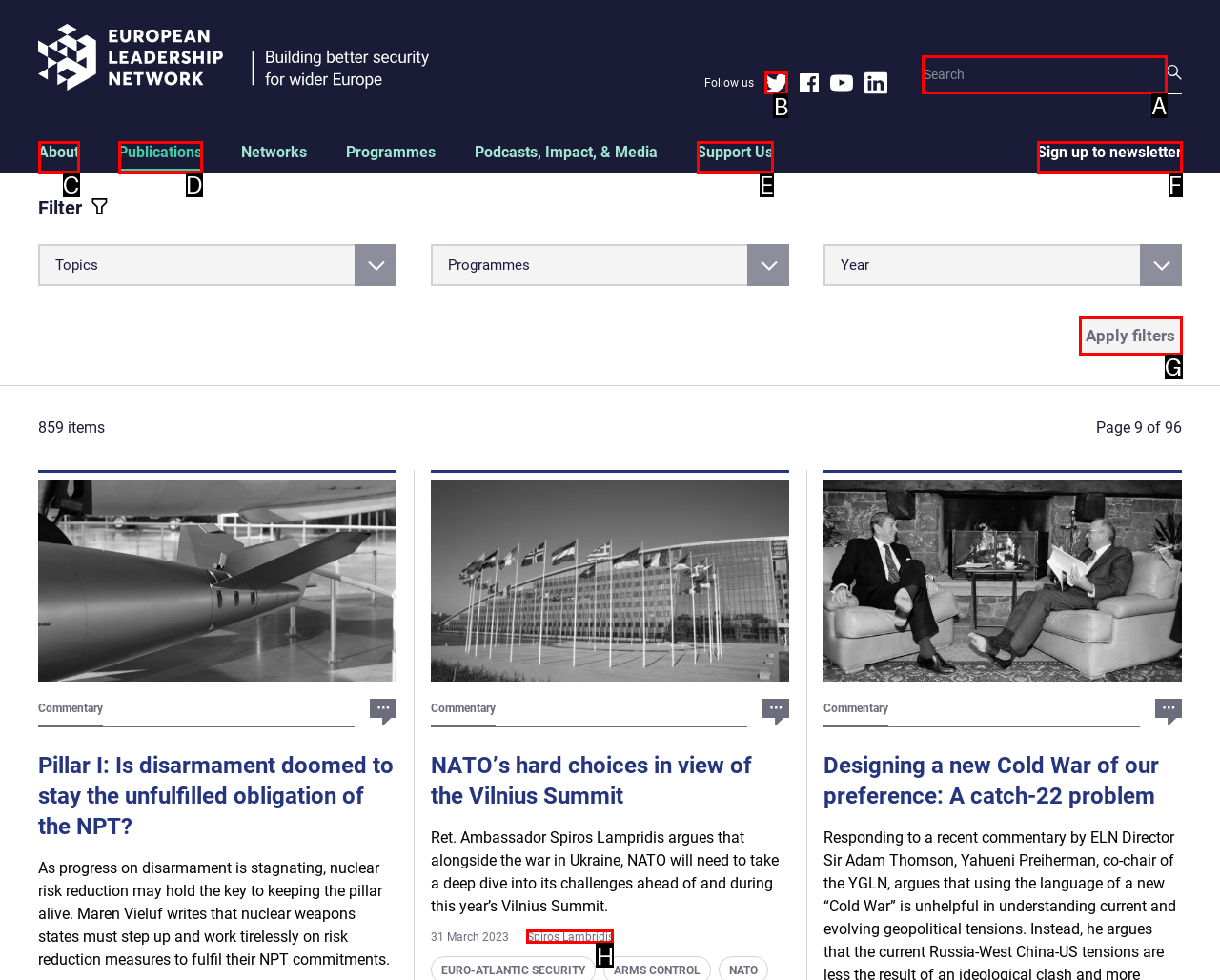Identify the letter of the option that should be selected to accomplish the following task: Click on Collaboration. Provide the letter directly.

None